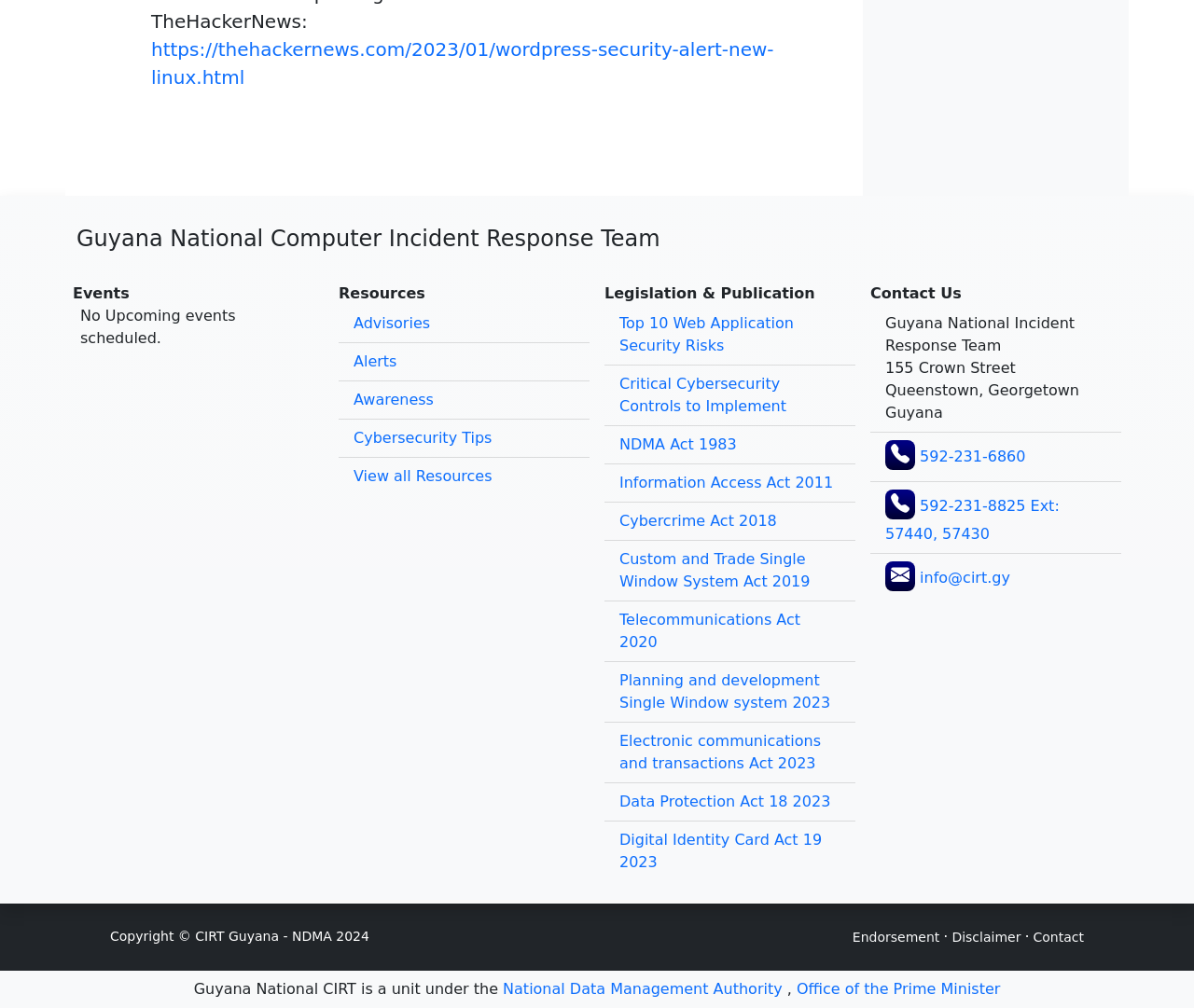How many phone numbers are listed?
Using the image as a reference, answer with just one word or a short phrase.

2